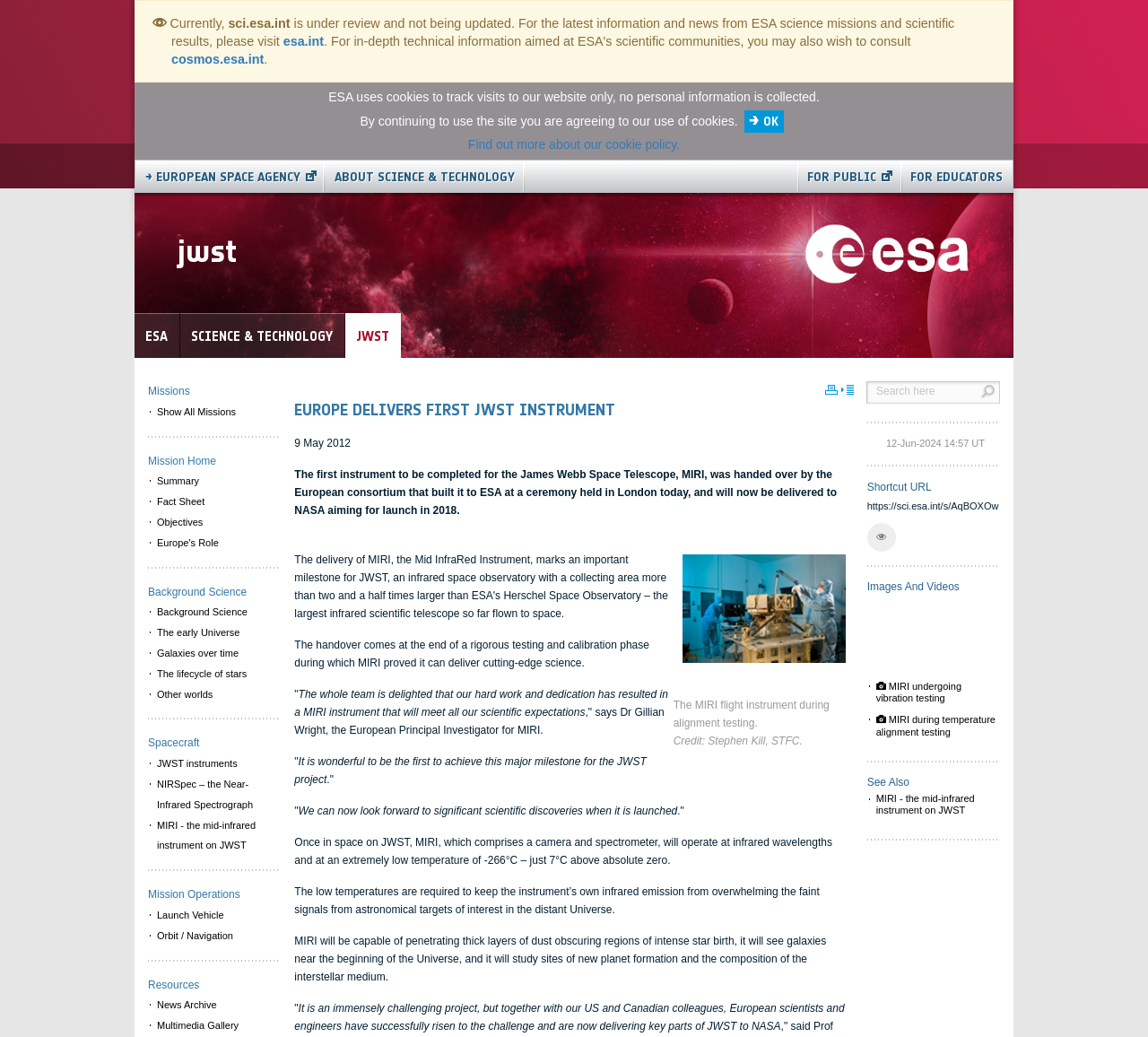Explain the webpage's design and content in an elaborate manner.

This webpage is about the European Space Agency (ESA) and its involvement in the James Webb Space Telescope (JWST) project. At the top of the page, there is a banner with an alert message and an image, followed by a brief description of the website and a link to the ESA website.

Below the banner, there is a navigation menu with links to various sections of the website, including "Europe", "About Science & Technology", "For Public", and "For Educators". On the right side of the page, there is a logo of the ESA and a search bar.

The main content of the page is divided into several sections. The first section has a heading "EUROPE DELIVERS FIRST JWST INSTRUMENT" and a subheading "9 May 2012". The text describes the handover of the MIRI instrument from the European consortium to the ESA, which will be delivered to NASA for launch in 2018.

The next section has a table with an image of the MIRI flight instrument during alignment testing. The following sections contain quotes from Dr. Gillian Wright, the European Principal Investigator for MIRI, and describe the capabilities of the MIRI instrument, including its ability to operate at extremely low temperatures and penetrate thick layers of dust to study distant galaxies and star formation.

At the bottom of the page, there are links to related resources, including a news archive and a multimedia gallery. There is also a section with a shortcut URL and a button to share the page on social media. Finally, there is a section with a copyright notice and a link to the ESA website.